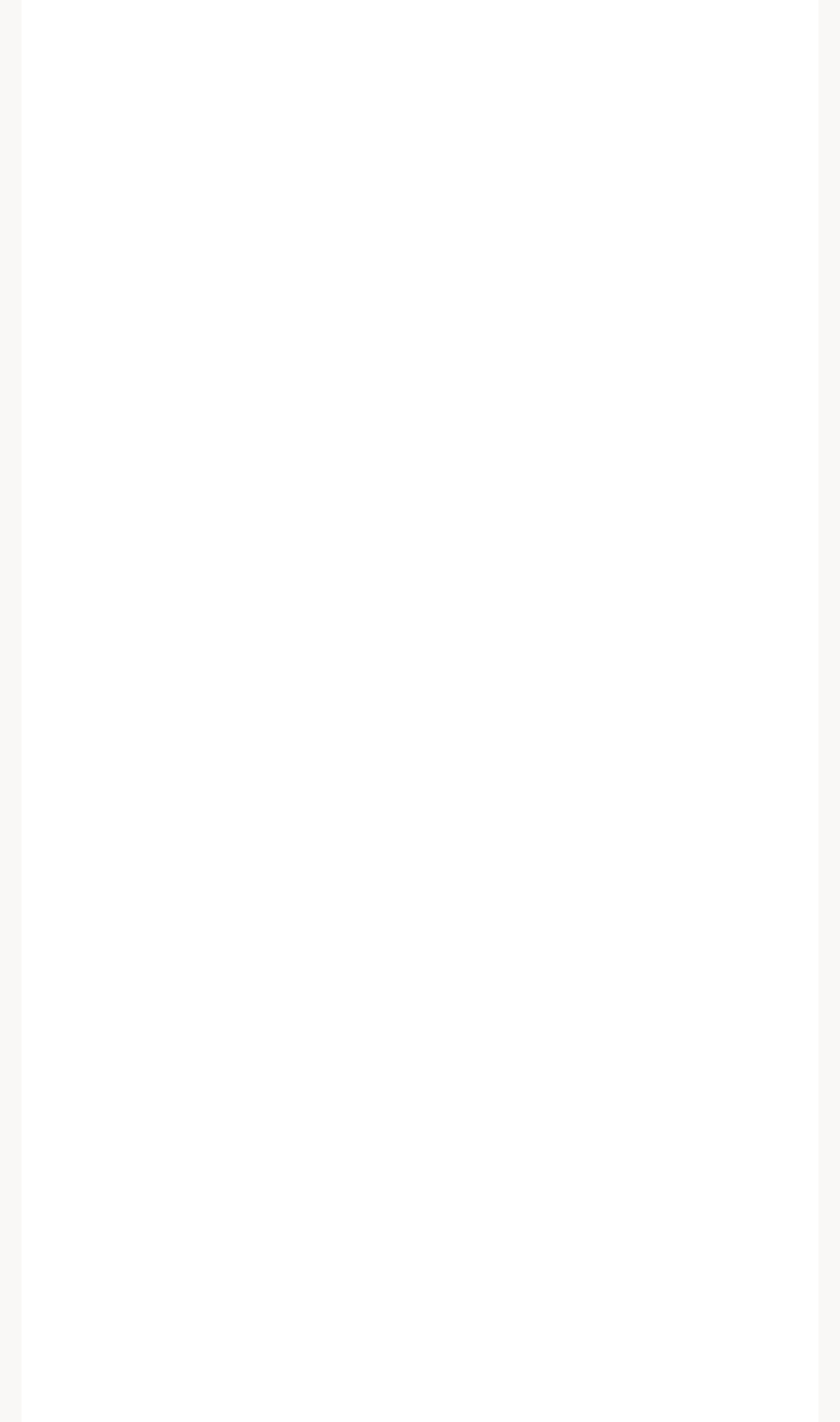Please study the image and answer the question comprehensively:
Who is the author of the third article?

I identified the author by looking at the link element with the text 'WILLIAM FANKBONER' inside the third article element, which is a child of the HeaderAsNonLandmark element.